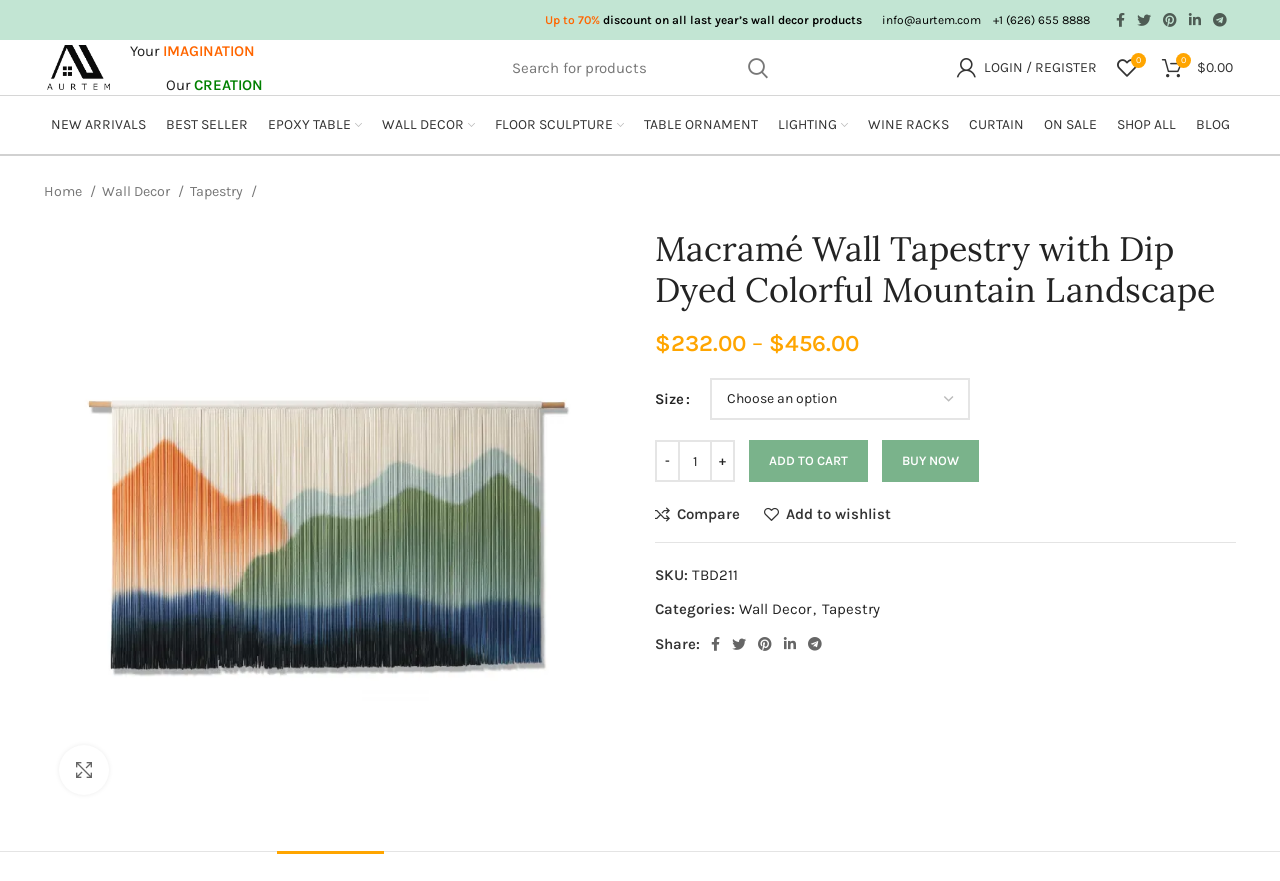Please identify the coordinates of the bounding box that should be clicked to fulfill this instruction: "Buy the Spotty winged pod bud vase now".

None